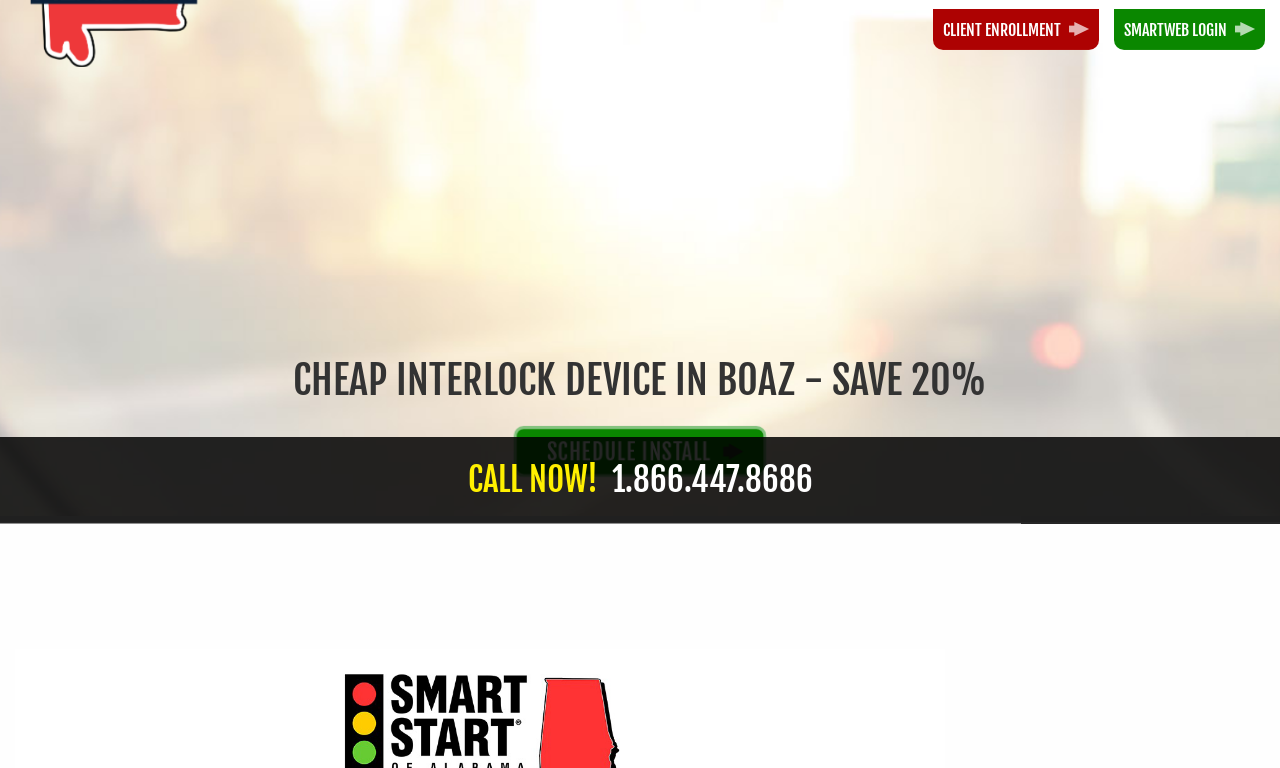Predict the bounding box of the UI element based on the description: "CLIENT ENROLLMENT". The coordinates should be four float numbers between 0 and 1, formatted as [left, top, right, bottom].

[0.737, 0.078, 0.851, 0.107]